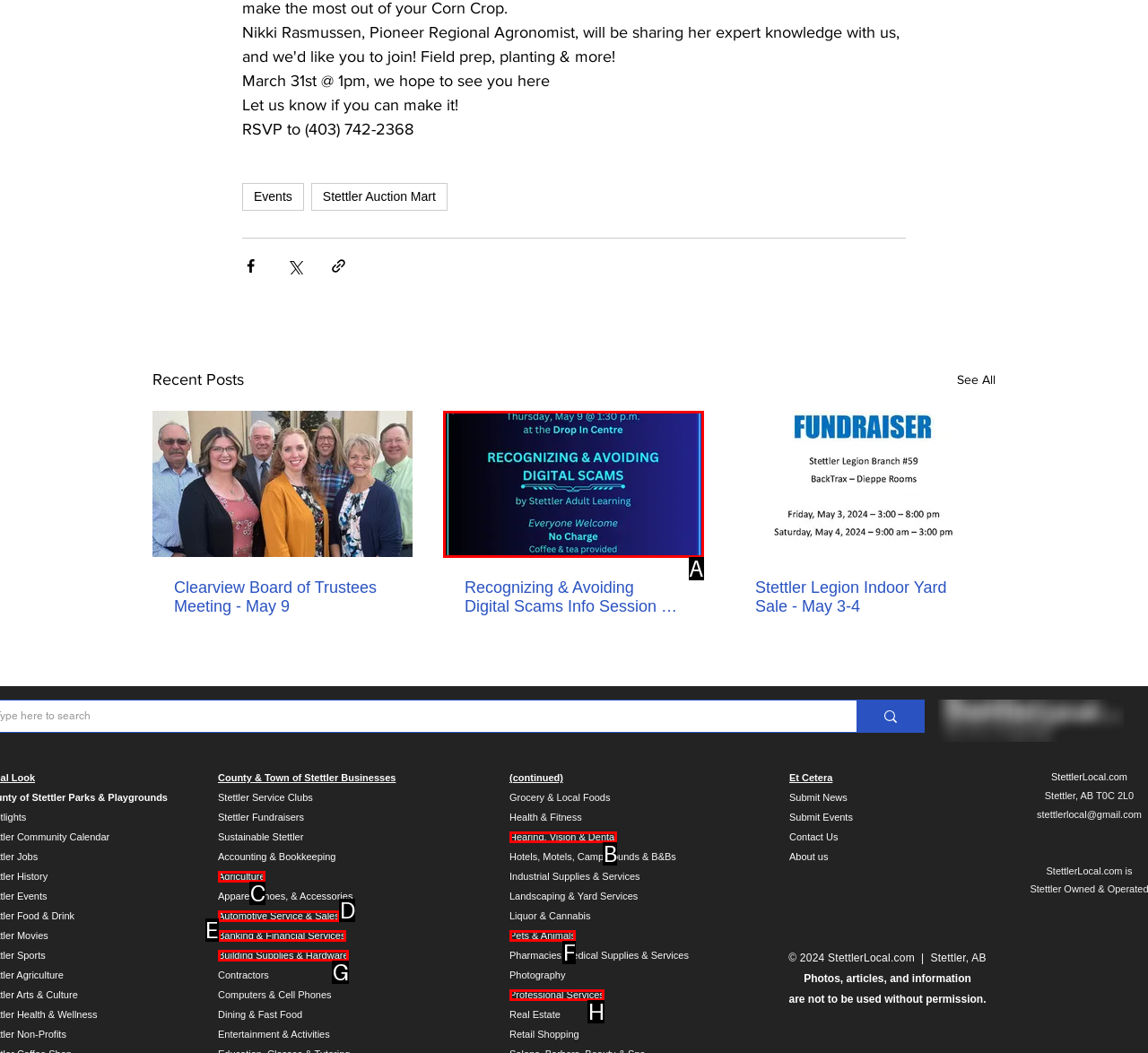Determine which HTML element best fits the description: Pets & Animals
Answer directly with the letter of the matching option from the available choices.

F